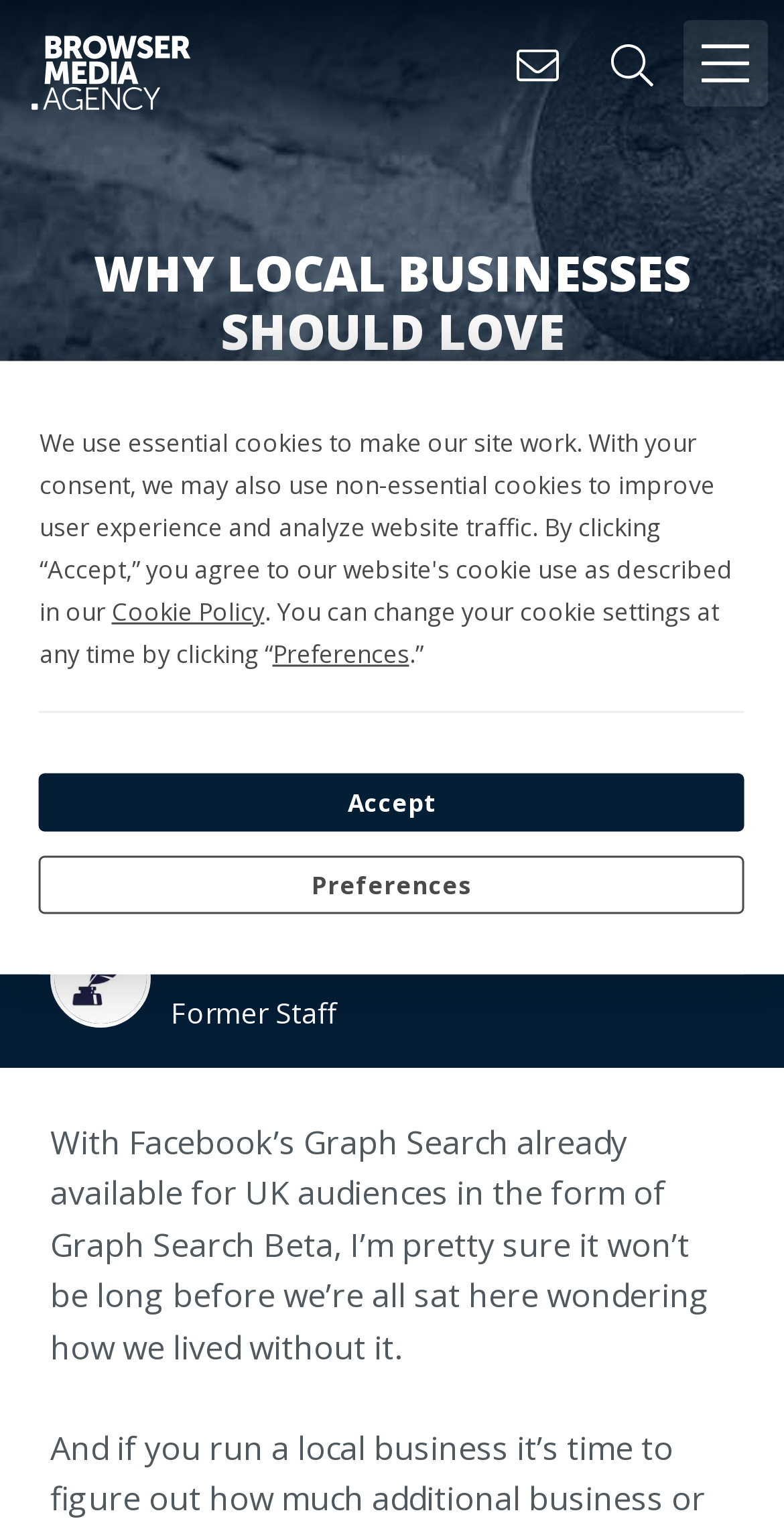Craft a detailed narrative of the webpage's structure and content.

The webpage is about the benefits of Facebook Graph Search for local businesses. At the top, there is a cookie policy notification with buttons to change cookie settings and preferences. Below this, there are links to "Browser Media", "Contact Browser Media", and "Search this site". 

On the right side, there is a button to expand or collapse a menu, which contains a heading "WHY LOCAL BUSINESSES SHOULD LOVE FACEBOOK GRAPH SEARCH". Below this heading, there is a brief summary of the article, stating that local businesses should figure out how much additional business or general PR exposure Facebook Graph Search can bring.

The main content of the webpage starts with a title "Why Local Businesses Should Love Facebook Graph Search" and a subtitle "You are reading: Why Local Businesses Should Love Facebook Graph Search". Below this, there is a timestamp showing the date "15th October 2013". 

The article itself begins with a mention of Facebook Graph Search, with links to "Facebook", "Graph Search", and "Social". There is an image of a guest writer, Katie Hall, who is a former staff member. The article then continues with a paragraph discussing the benefits of Facebook Graph Search, stating that it won't be long before everyone wonders how they lived without it.